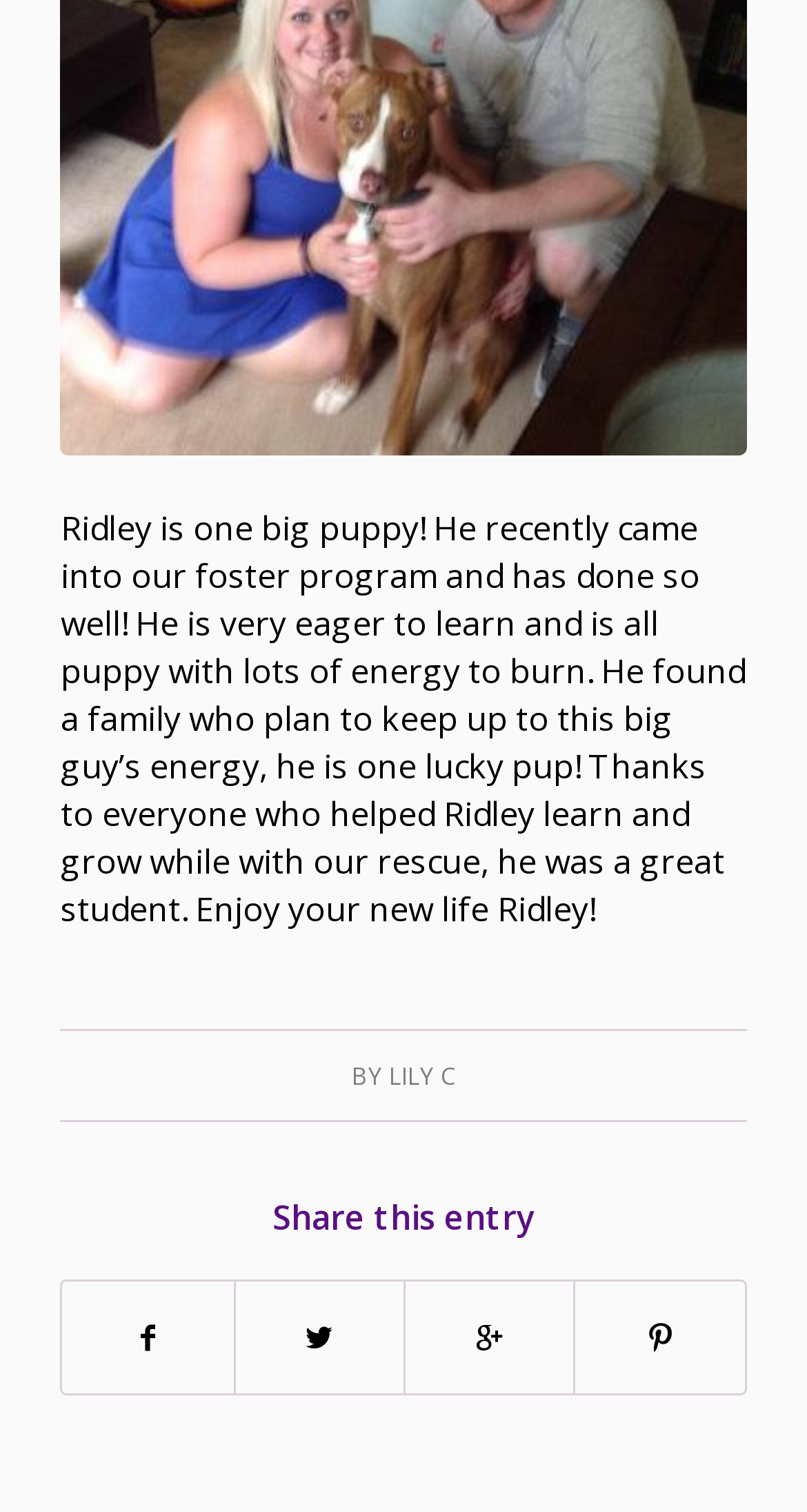Using the given description, provide the bounding box coordinates formatted as (top-left x, top-left y, bottom-right x, bottom-right y), with all values being floating point numbers between 0 and 1. Description: alt="Por Que 2012"

None